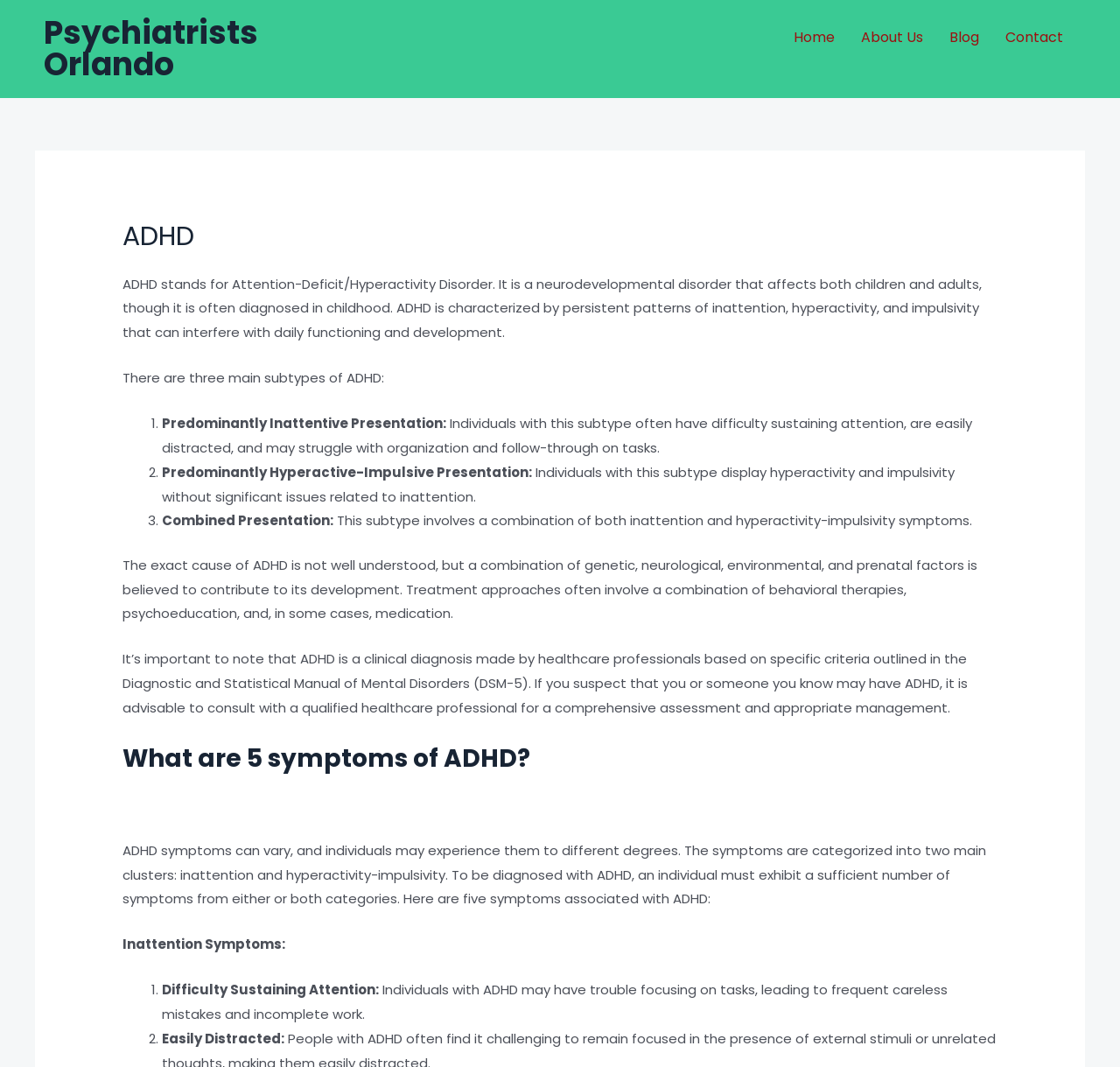Answer briefly with one word or phrase:
What are the two main clusters of ADHD symptoms?

Inattention and Hyperactivity-Impulsivity